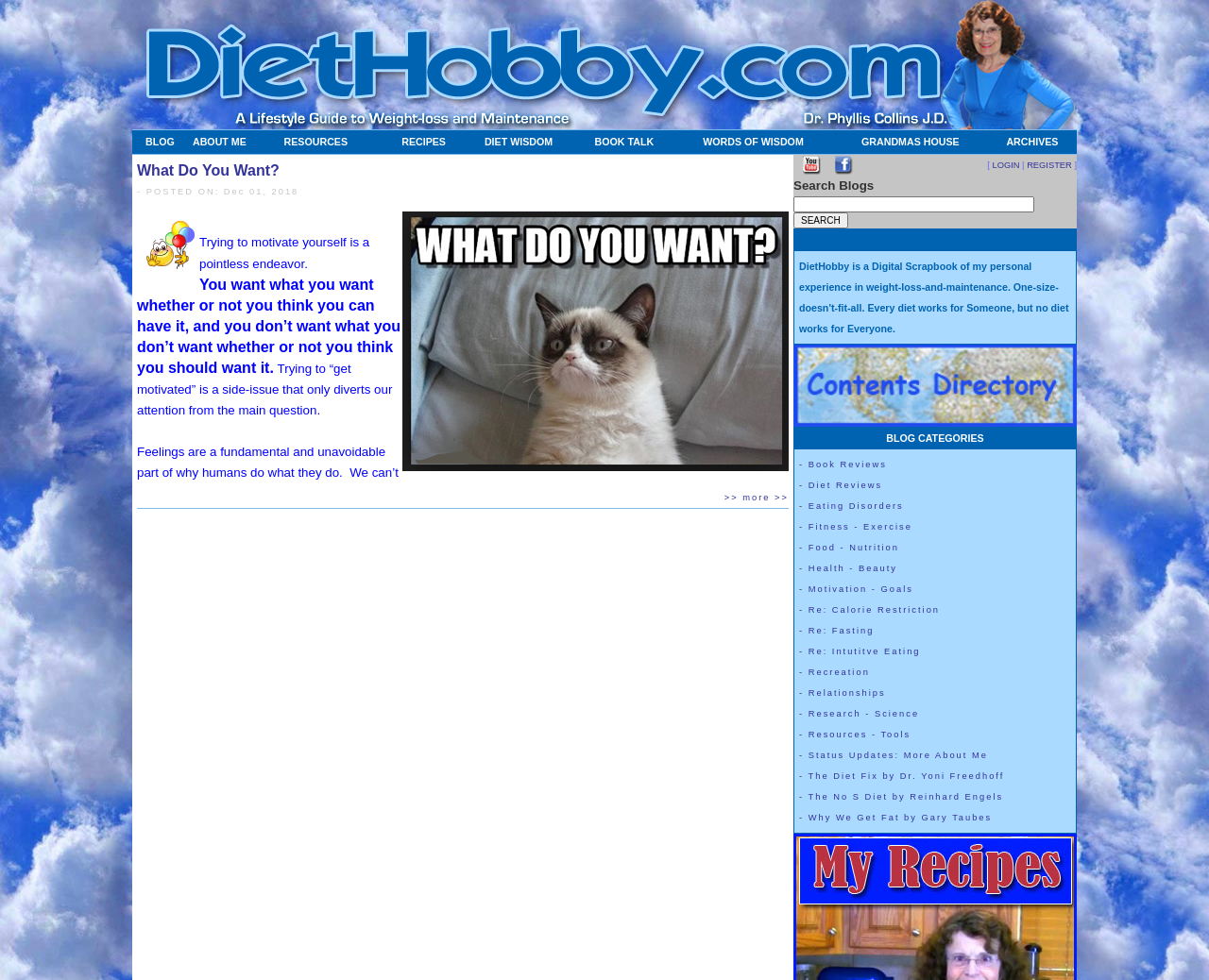Explain in detail what you observe on this webpage.

The webpage is a lifestyle guide focused on weight loss and maintenance, with a title "Diet Hobby - A Lifestyle Guide To Weight-loss & Maintenance". At the top, there is a navigation menu with 9 links: "BLOG", "ABOUT ME", "RESOURCES", "RECIPES", "DIET WISDOM", "BOOK TALK", "WORDS OF WISDOM", "GRANDMAS HOUSE", and "ARCHIVES". 

Below the navigation menu, there is a small image on the left side, followed by a link "What Do You Want?" and a text "POSTED ON: Dec 01, 2018". 

The main content of the webpage is a blog post, which discusses the concept of motivation and goal-setting. The post is divided into several paragraphs, with a few images scattered throughout. The text explores the idea that motivation comes from within and that feelings play a fundamental role in why humans do what they do. It also discusses the importance of understanding the difference between goals and strategies.

On the right side of the webpage, there is a sidebar with several sections. The top section contains three small images with links. Below that, there is a search box with a "SEARCH" button. Further down, there is a section with a brief introduction to the website, describing it as a digital scrapbook of the author's personal experience with weight loss and maintenance. 

At the bottom of the sidebar, there is a section titled "BLOG CATEGORIES" with a list of categories, although the specific categories are not listed.